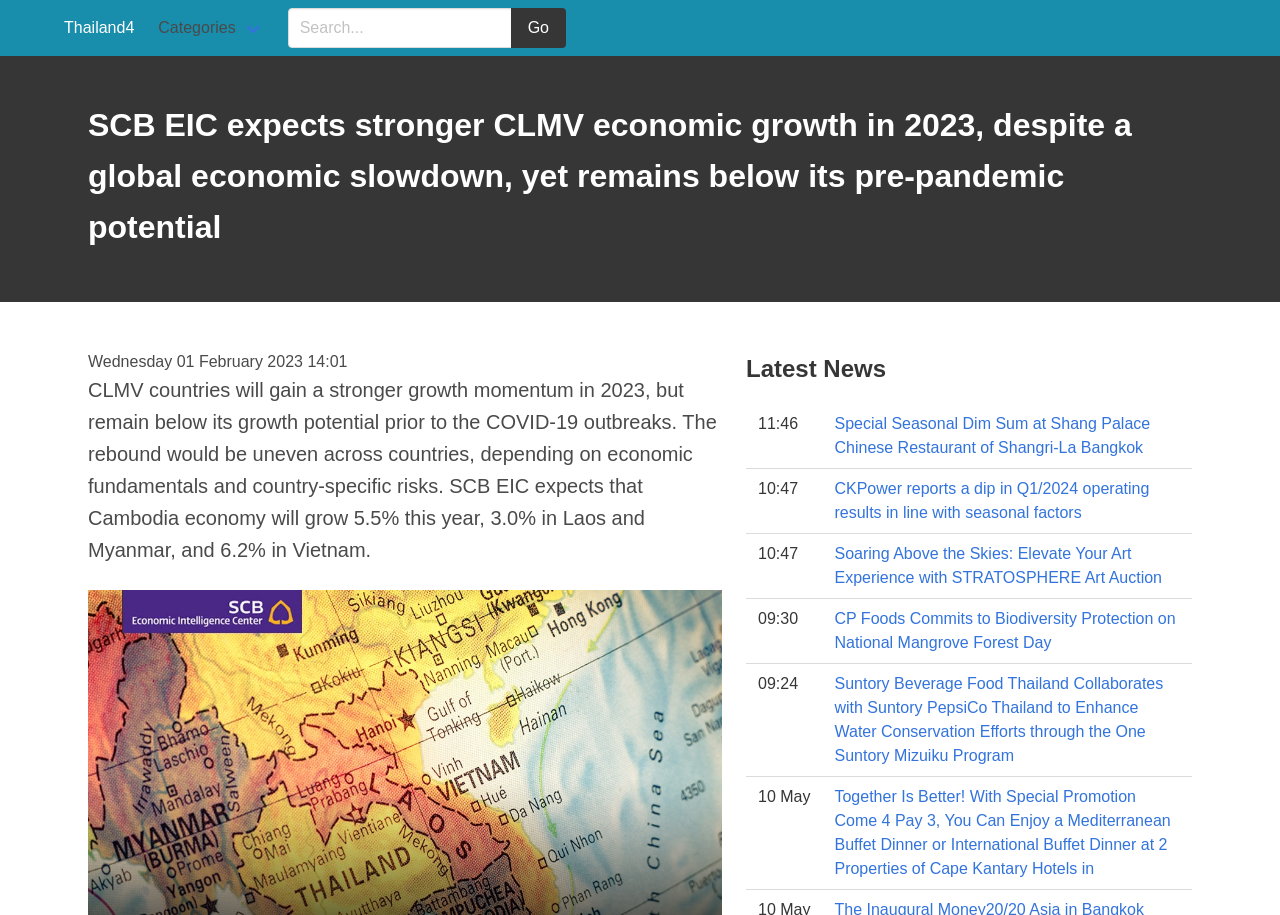Based on the provided description, "name="q" placeholder="Search..."", find the bounding box of the corresponding UI element in the screenshot.

[0.225, 0.009, 0.4, 0.052]